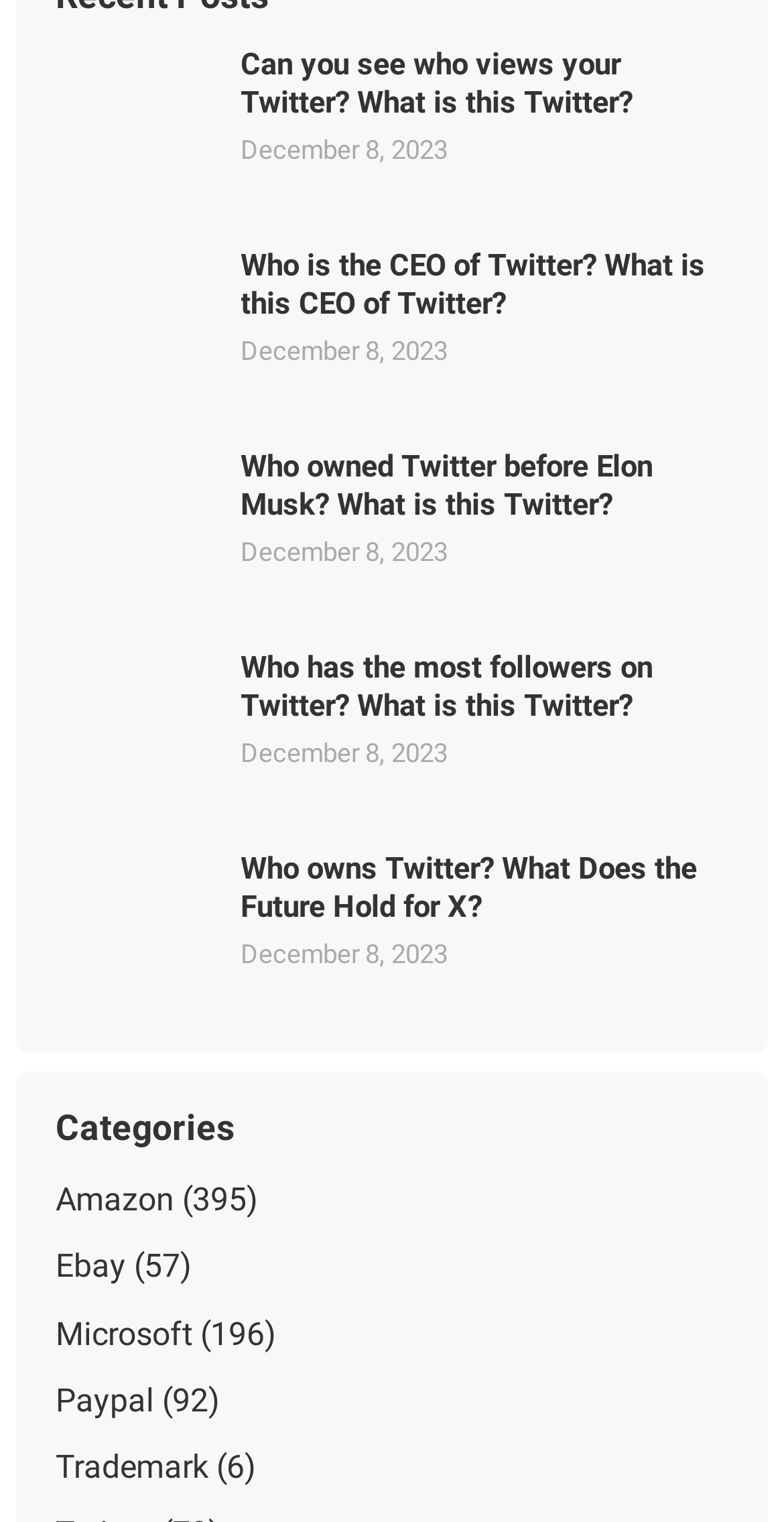Kindly determine the bounding box coordinates for the clickable area to achieve the given instruction: "Find out who has the most followers on Twitter".

[0.071, 0.426, 0.276, 0.532]